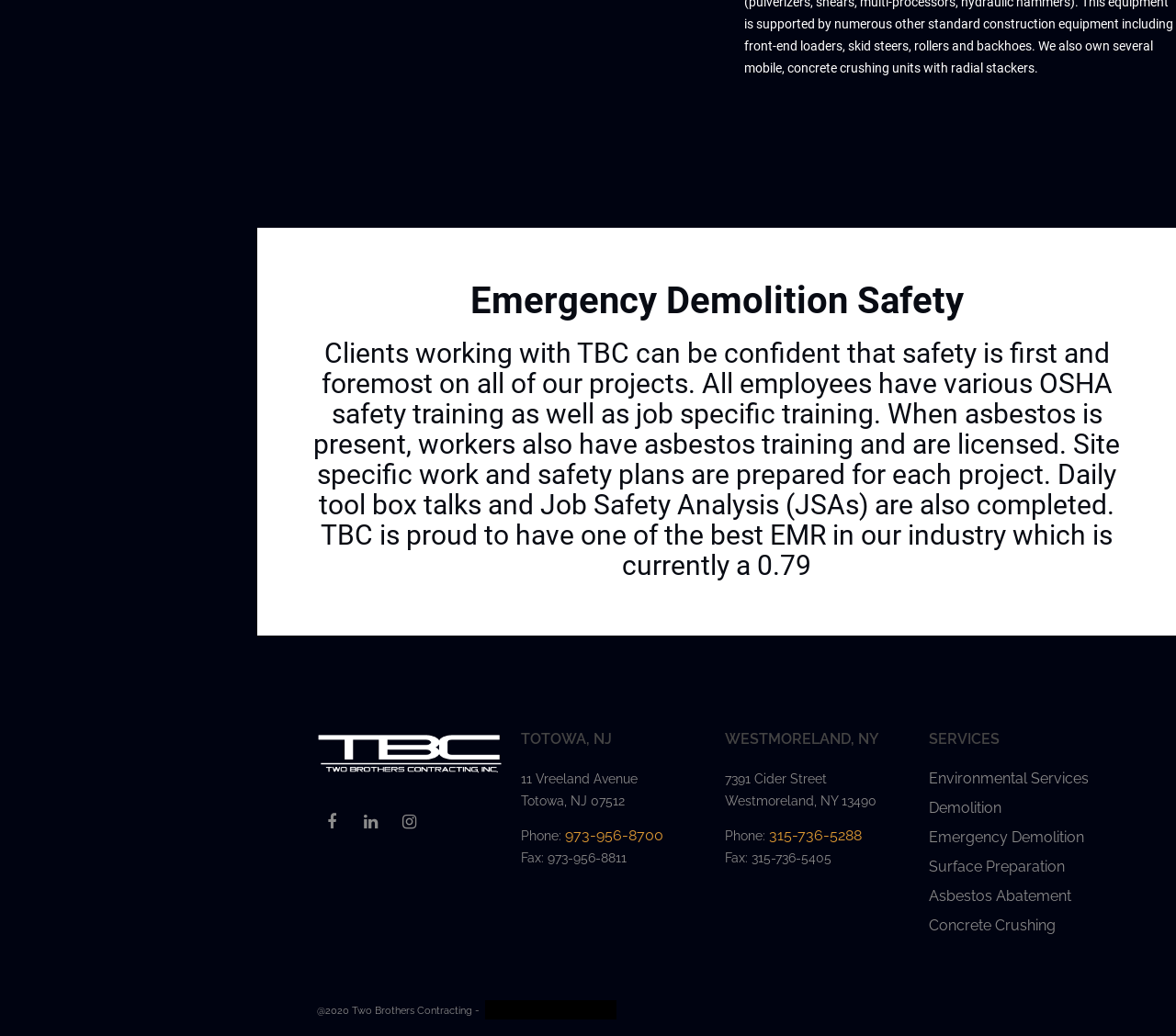Based on the element description Surface Preparation, identify the bounding box of the UI element in the given webpage screenshot. The coordinates should be in the format (top-left x, top-left y, bottom-right x, bottom-right y) and must be between 0 and 1.

[0.79, 0.828, 0.906, 0.844]